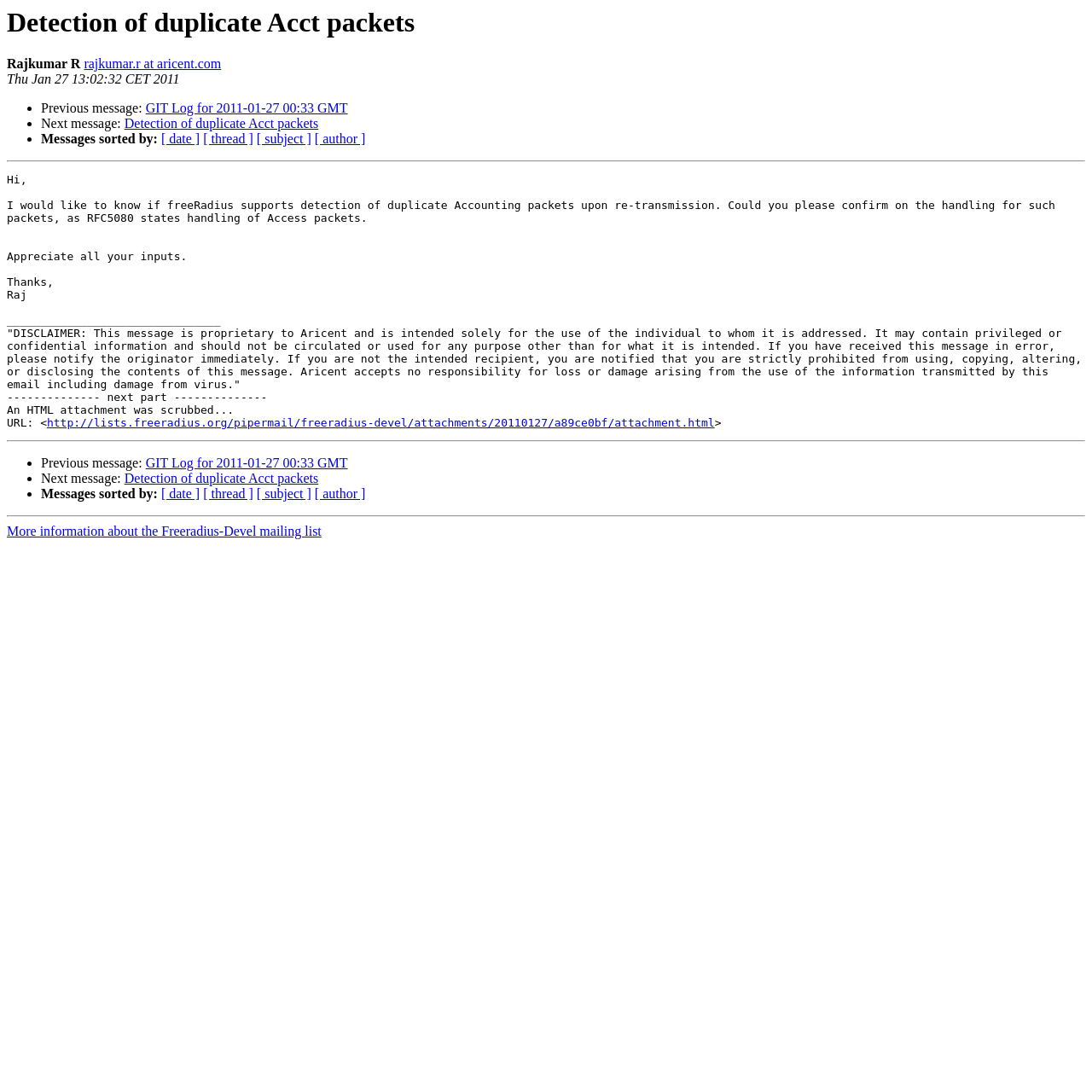Offer a detailed account of what is visible on the webpage.

The webpage appears to be an email thread discussion about the detection of duplicate Acct packets. At the top, there is a heading with the same title, followed by the sender's name "Rajkumar R" and their email address "rajkumar.r at aricent.com". The date and time of the email, "Thu Jan 27 13:02:32 CET 2011", are also displayed.

Below the sender's information, there are three links to navigate to previous and next messages, as well as a link to a GIT Log. These links are accompanied by list markers and static text indicating their purpose.

The main content of the email is a message from Rajkumar R, asking about the handling of duplicate Accounting packets in freeRadius. The message is divided into paragraphs, with the first paragraph introducing the question, and the second paragraph providing more context and appreciation for any inputs. The message also includes a disclaimer from Aricent, stating that the email is proprietary and confidential.

At the bottom of the email, there is an attachment link to an HTML file, which is accompanied by a static text indicating that the attachment was scrubbed.

The webpage also includes several horizontal separators, which divide the content into sections. There are also repeated links to navigate to previous and next messages, as well as links to sort messages by date, thread, subject, and author. Finally, there is a link to more information about the Freeradius-Devel mailing list at the very bottom of the page.